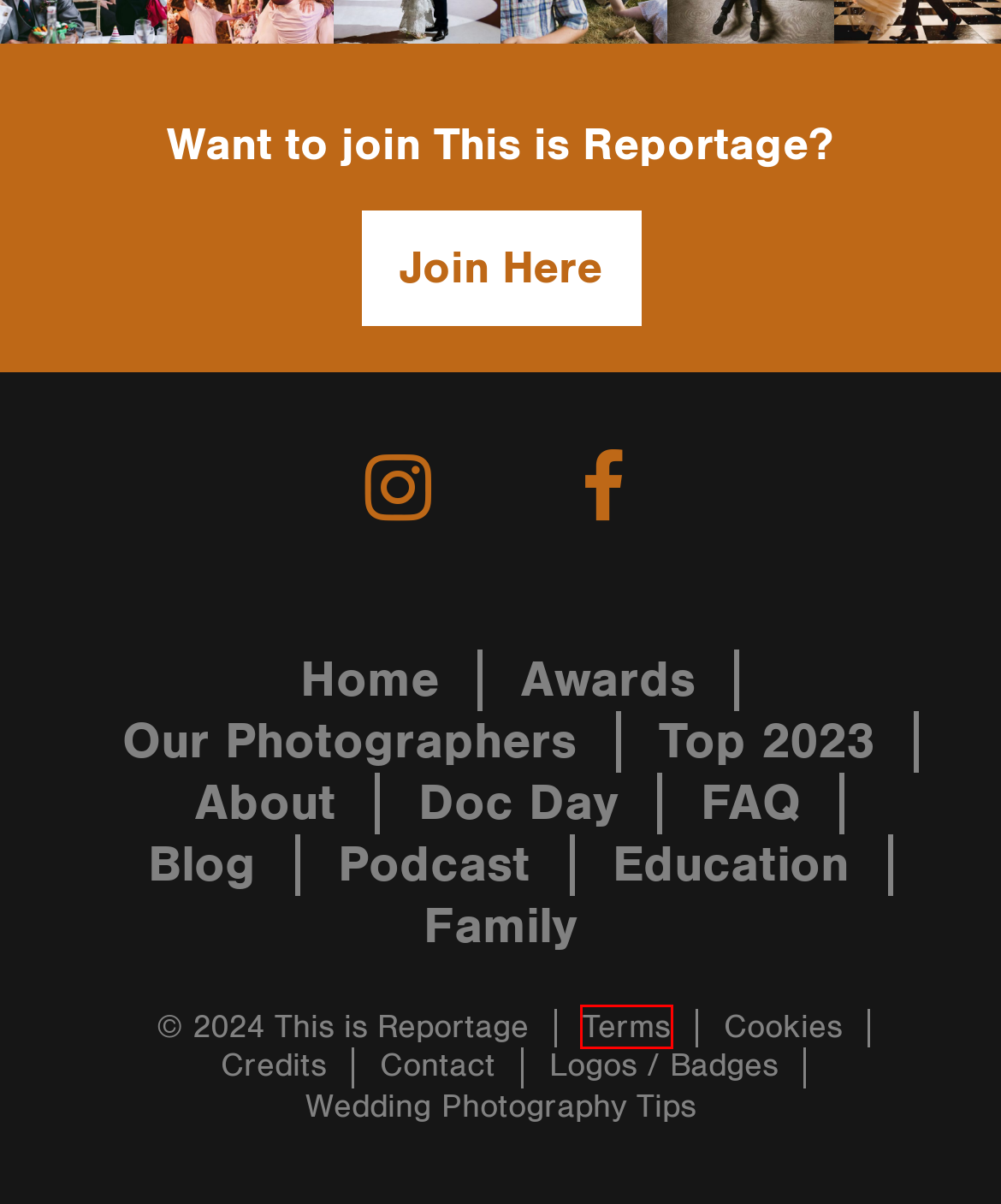Look at the screenshot of the webpage and find the element within the red bounding box. Choose the webpage description that best fits the new webpage that will appear after clicking the element. Here are the candidates:
A. Terms - This is Reportage
B. About - This is Reportage
C. Wedding Photography Tips - This is Reportage
D. Logos / Badges - This is Reportage
E. Register - This Is Reportage
F. Credits - This is Reportage
G. Family - This is Reportage
H. Contact

A